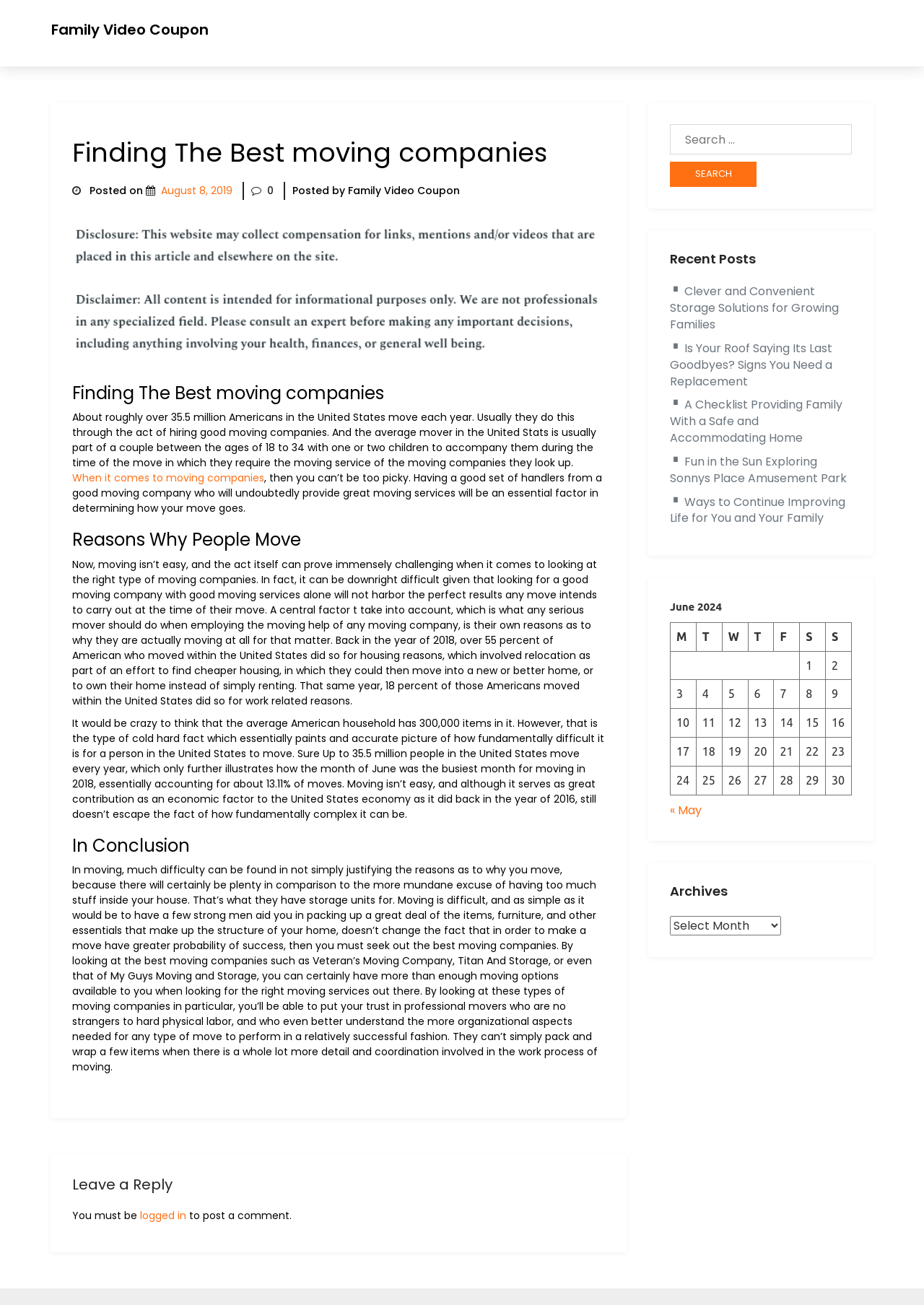Pinpoint the bounding box coordinates of the element to be clicked to execute the instruction: "Read recent post about Clever and Convenient Storage Solutions for Growing Families".

[0.725, 0.217, 0.908, 0.255]